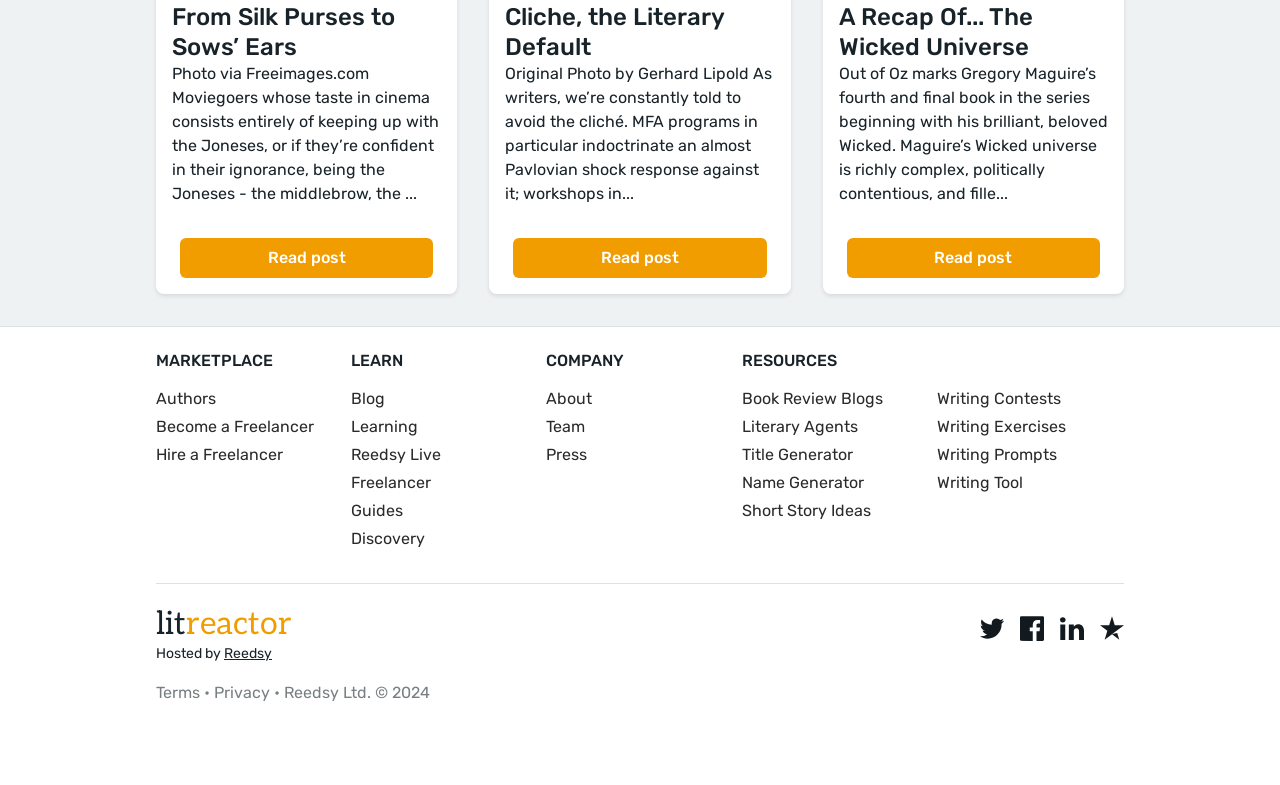What is the last link under the 'RESOURCES' heading?
Look at the screenshot and give a one-word or phrase answer.

Short Story Ideas